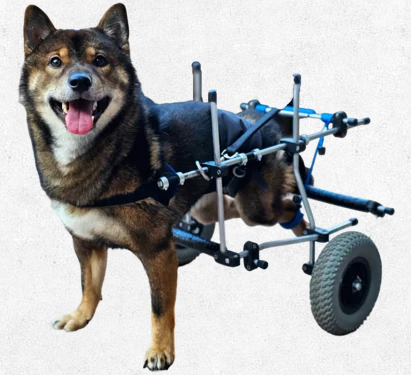What is the dog's emotional state?
Please provide a single word or phrase as the answer based on the screenshot.

joyful